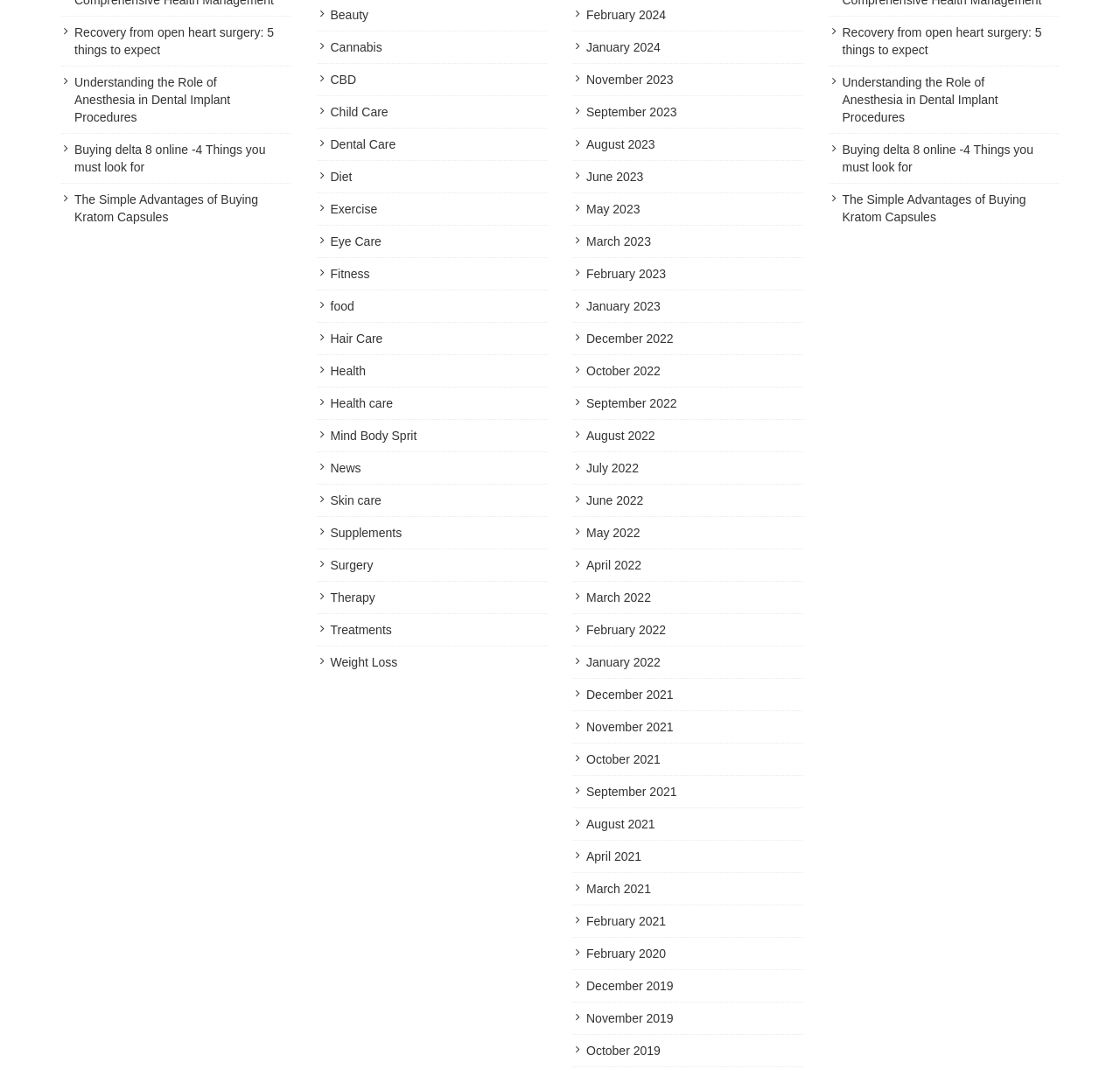Find the bounding box coordinates of the element I should click to carry out the following instruction: "View the 'February 2024' archive".

[0.523, 0.007, 0.595, 0.02]